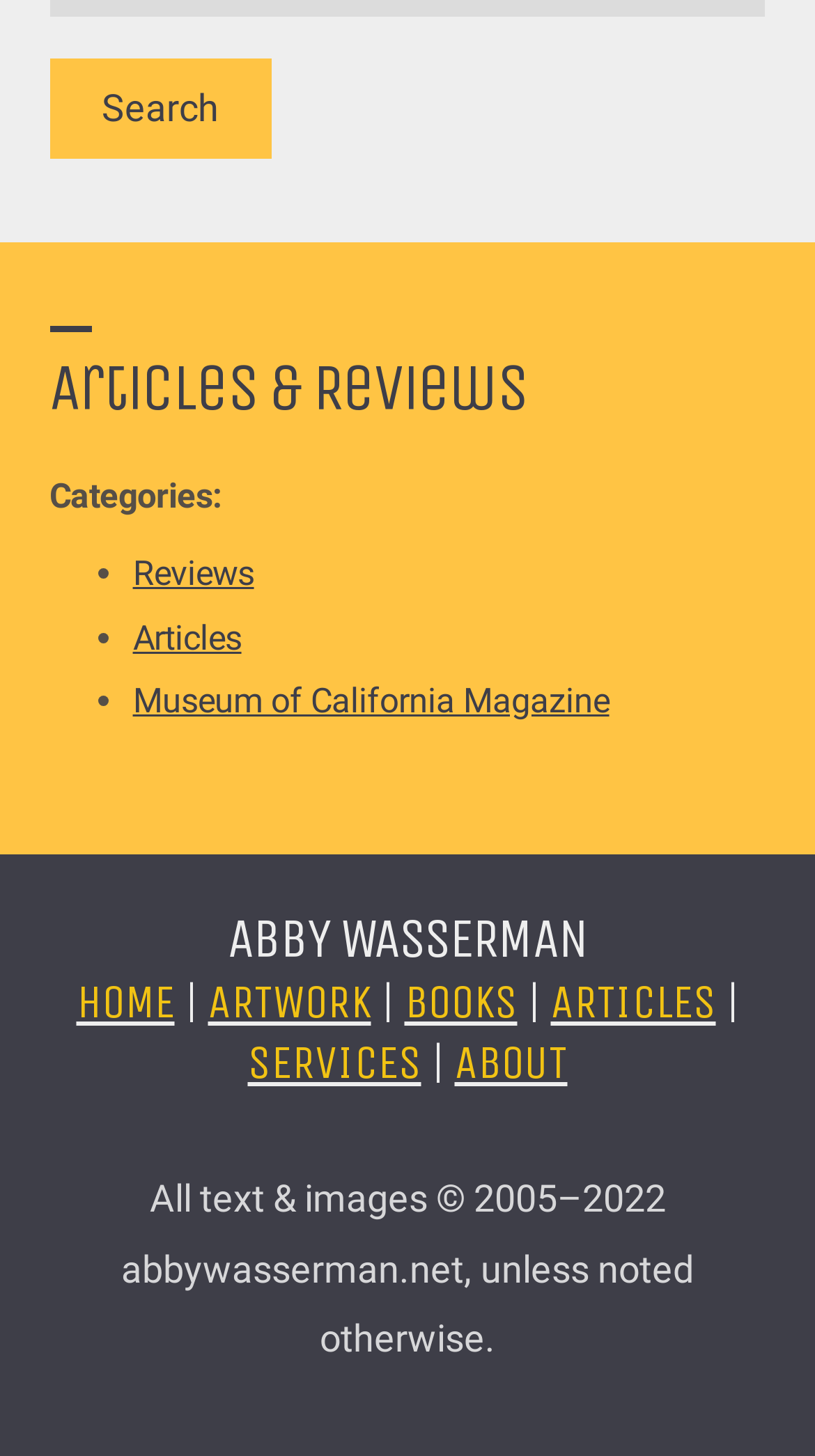Identify the bounding box coordinates of the HTML element based on this description: "Search".

[0.06, 0.04, 0.332, 0.109]